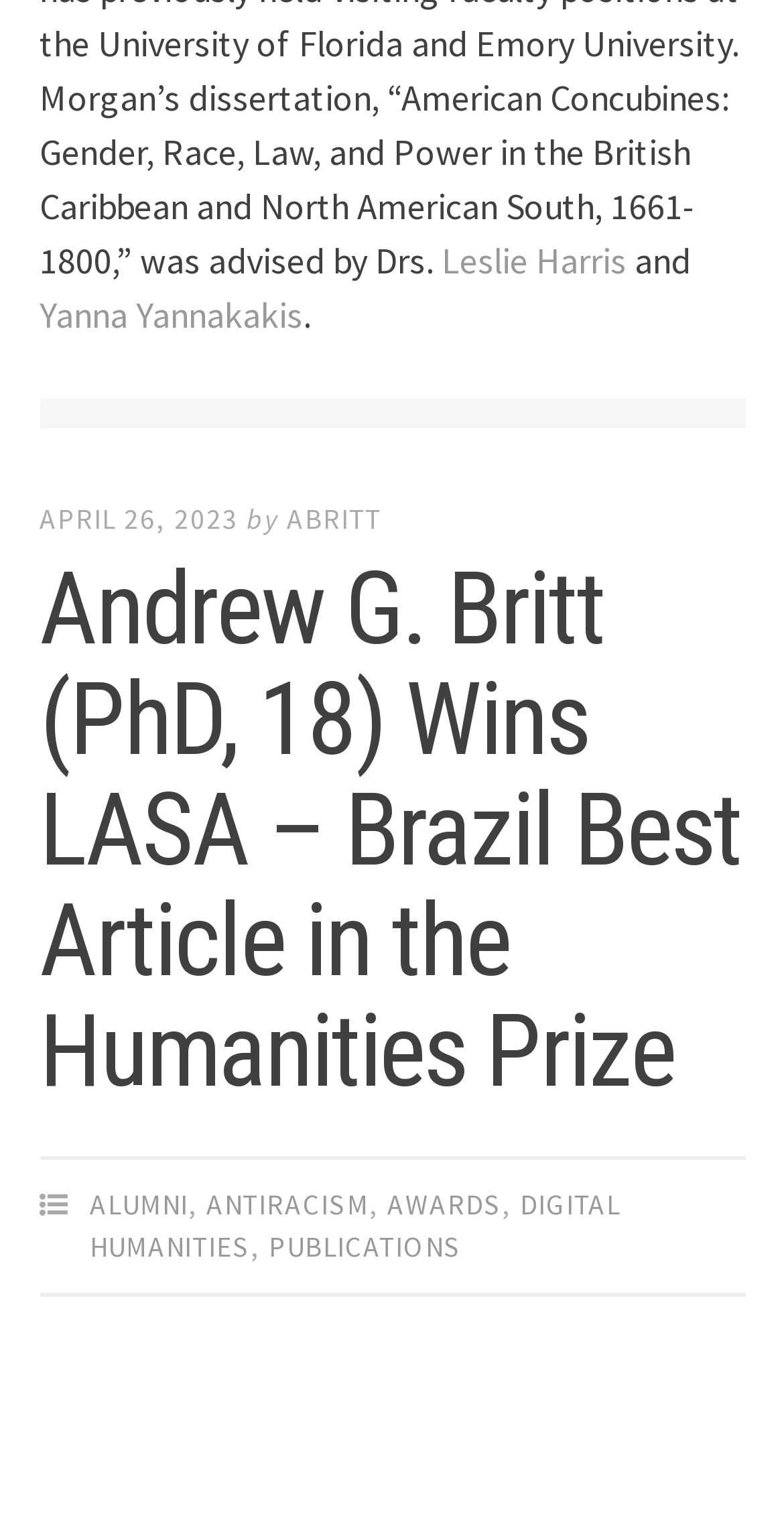Specify the bounding box coordinates of the element's area that should be clicked to execute the given instruction: "go to Leslie Harris' page". The coordinates should be four float numbers between 0 and 1, i.e., [left, top, right, bottom].

[0.563, 0.156, 0.799, 0.186]